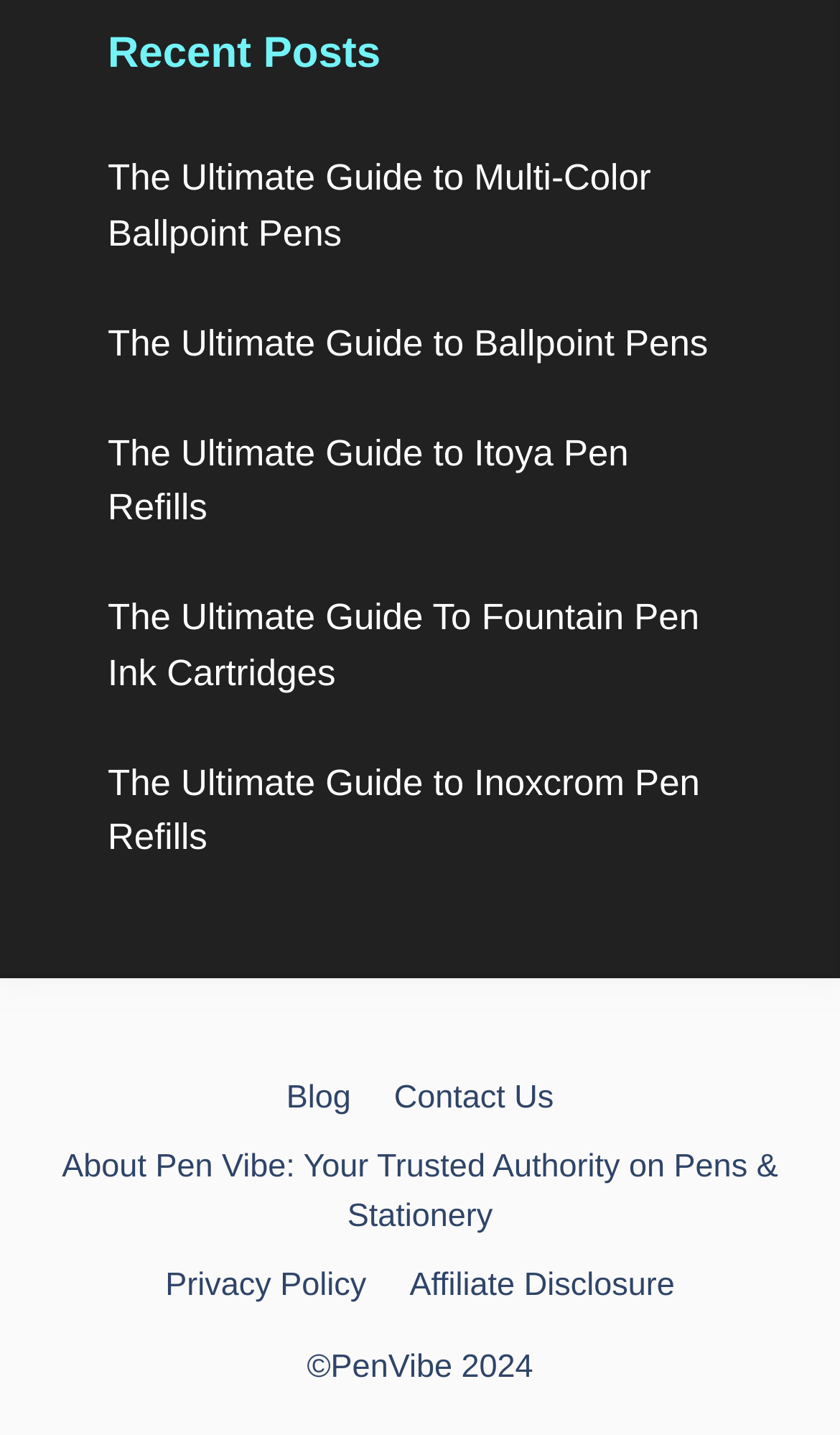Highlight the bounding box coordinates of the element you need to click to perform the following instruction: "go to blog."

[0.341, 0.752, 0.418, 0.778]